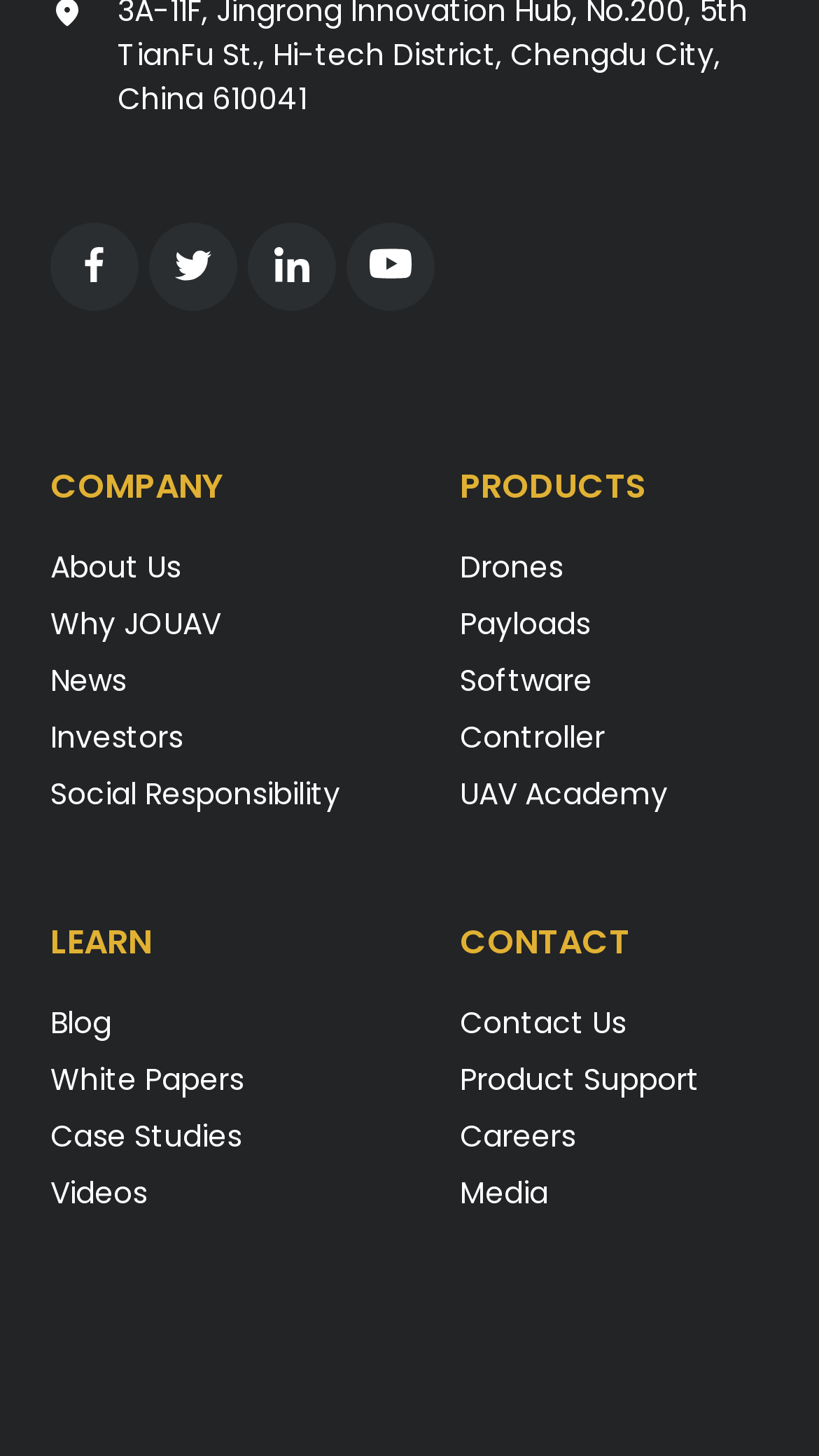From the element description Software, predict the bounding box coordinates of the UI element. The coordinates must be specified in the format (top-left x, top-left y, bottom-right x, bottom-right y) and should be within the 0 to 1 range.

[0.562, 0.452, 0.723, 0.483]